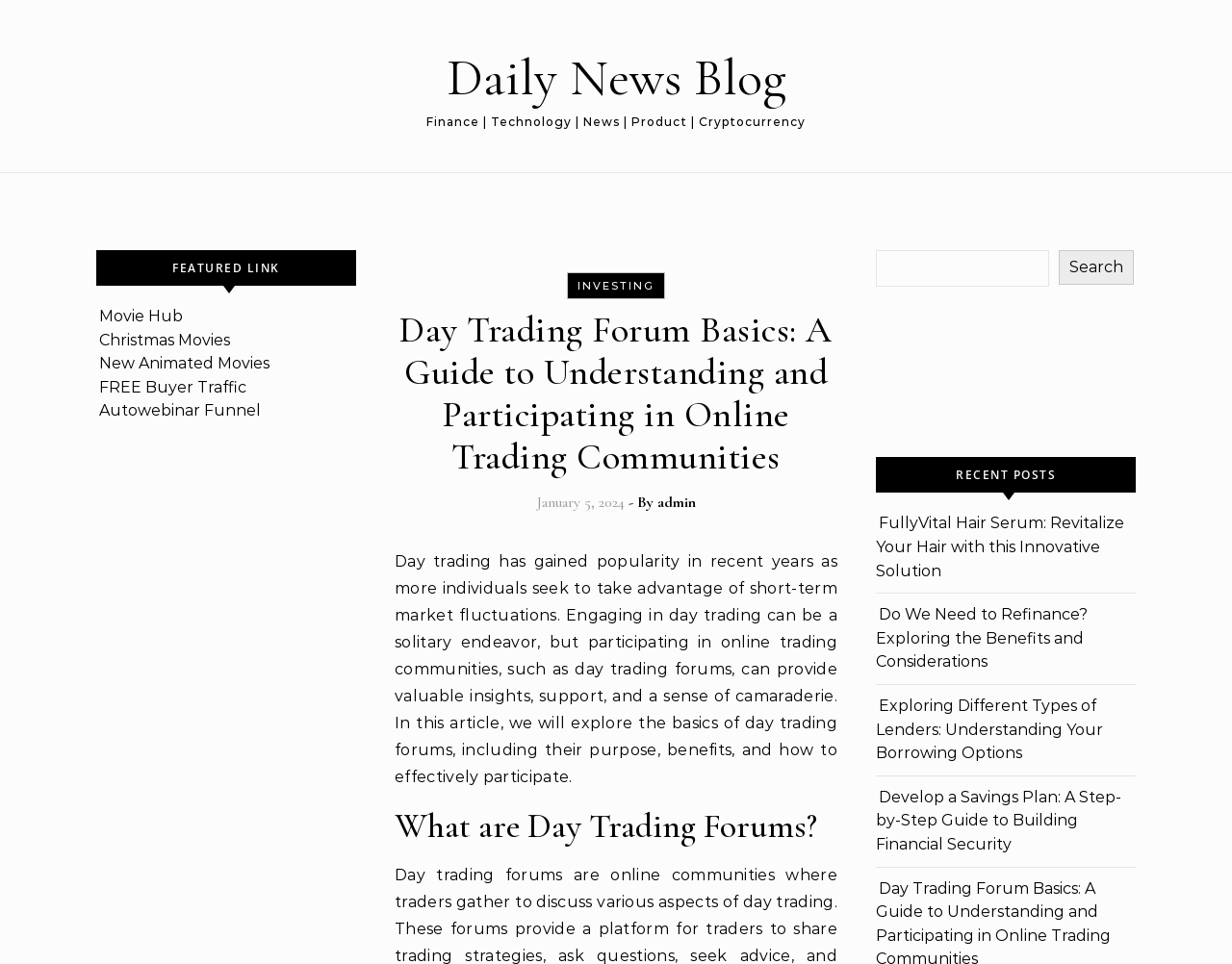Identify the bounding box coordinates of the area that should be clicked in order to complete the given instruction: "Read the article about day trading forums". The bounding box coordinates should be four float numbers between 0 and 1, i.e., [left, top, right, bottom].

[0.32, 0.32, 0.68, 0.496]